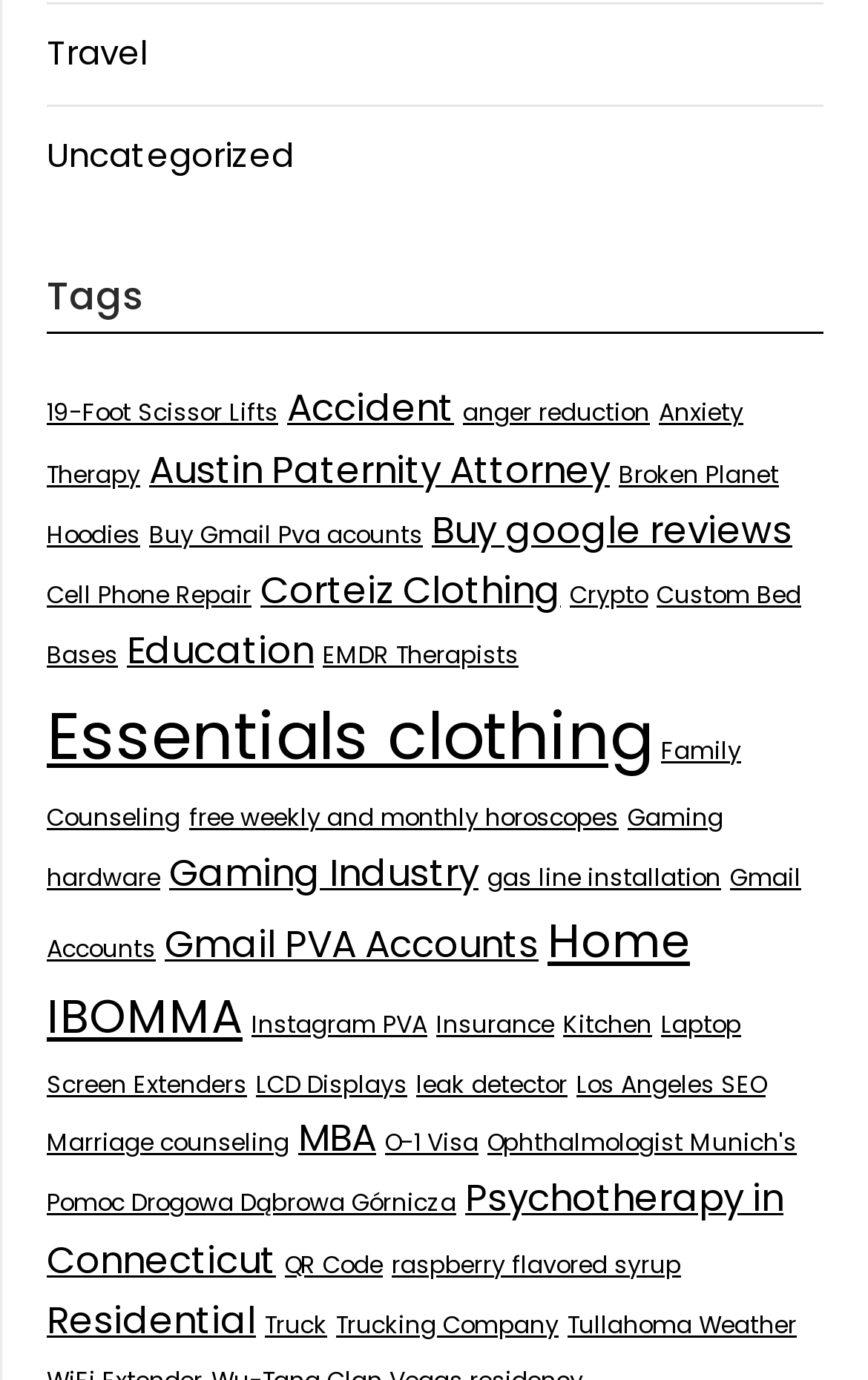Respond to the question with just a single word or phrase: 
How many tags are listed on this webpage?

30